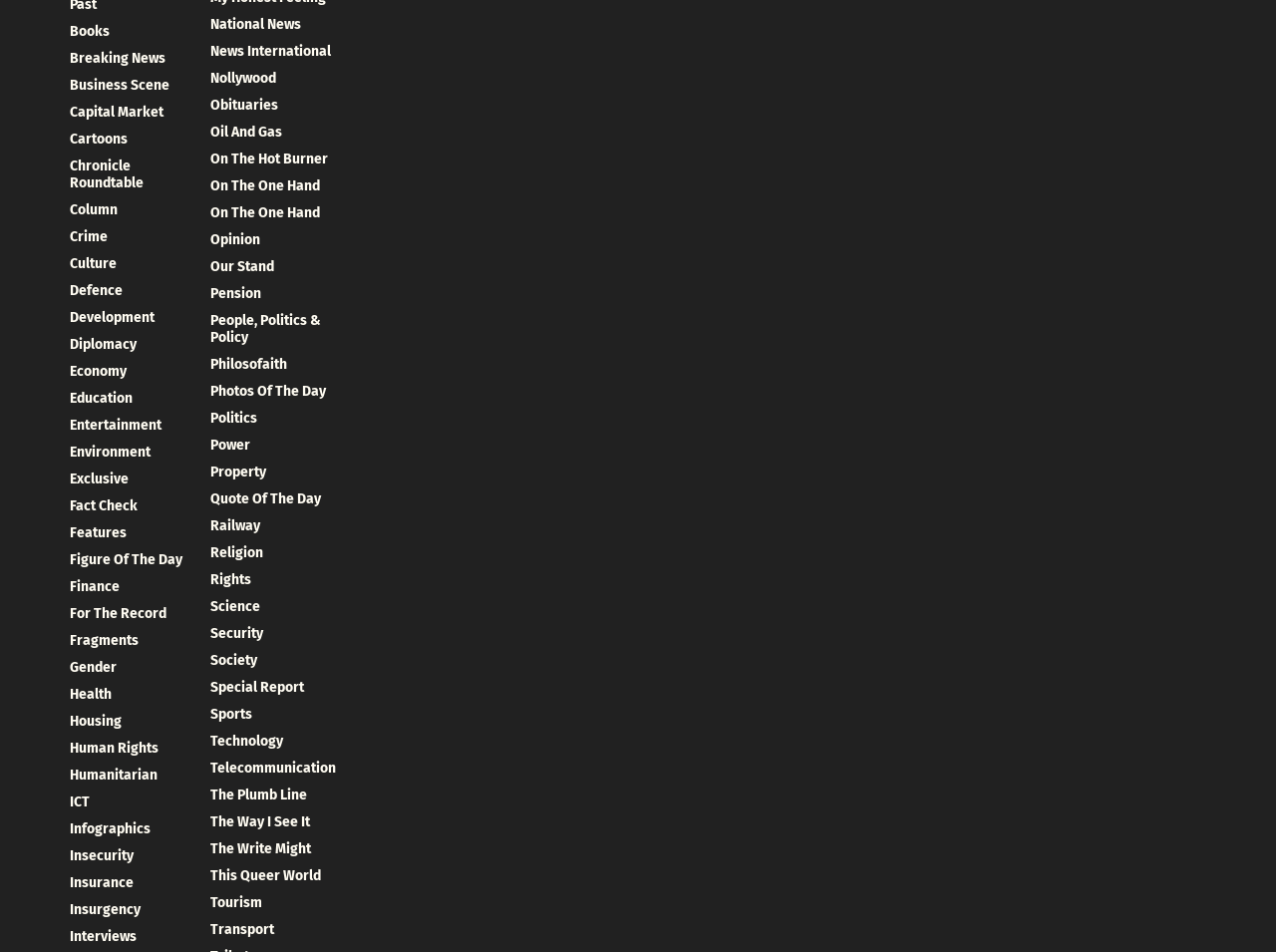Please locate the bounding box coordinates of the region I need to click to follow this instruction: "Read National News".

[0.165, 0.016, 0.236, 0.034]